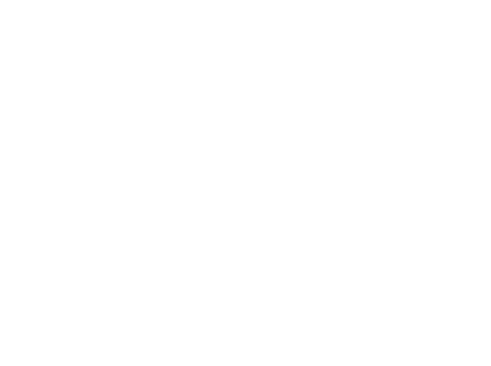What can customers customize on the website?
Examine the image and provide an in-depth answer to the question.

The image likely complements a section of a website focused on customizing basketball-related items, such as team jerseys, where customers can choose from various styles and designs.